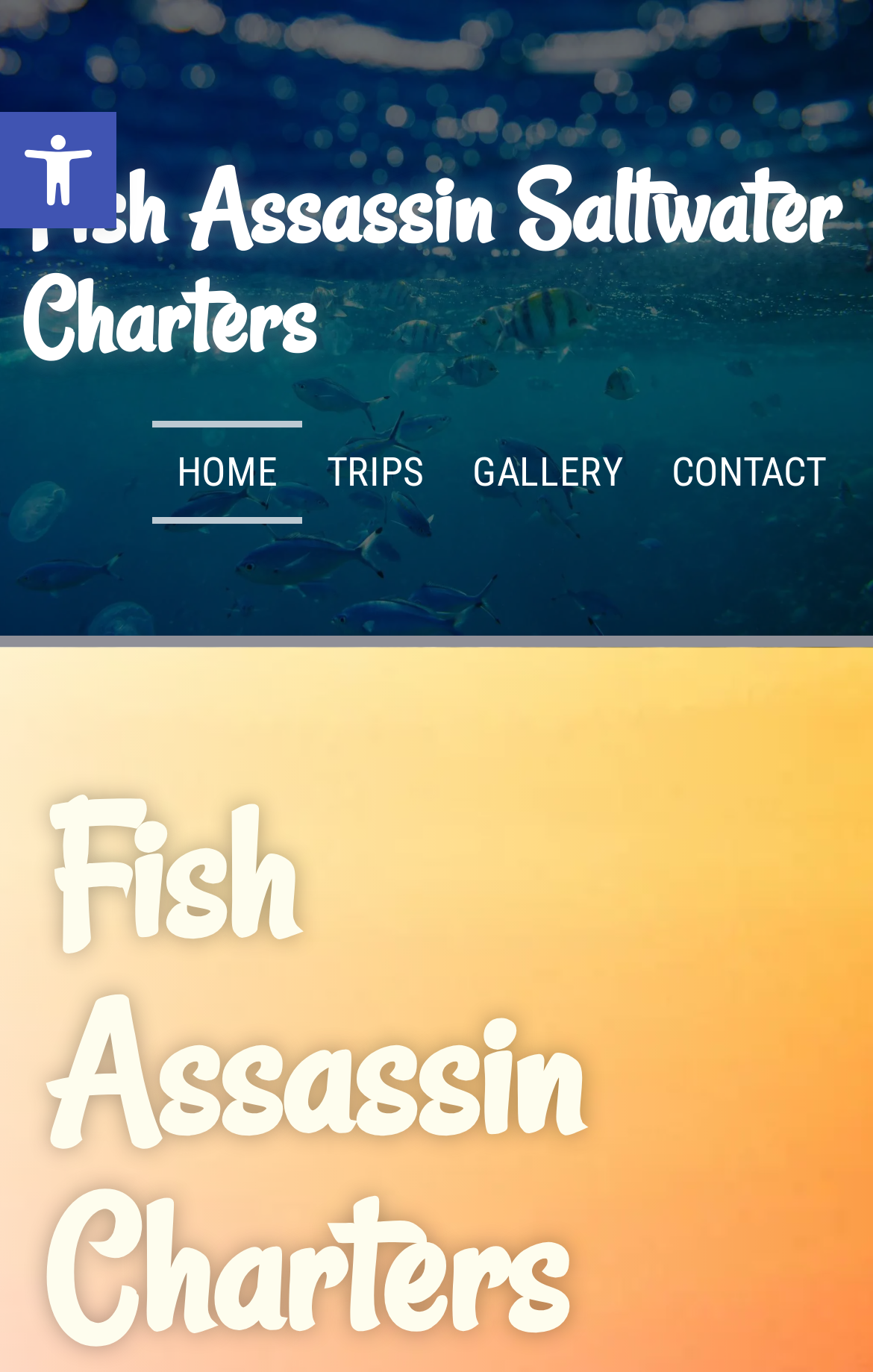Identify the bounding box of the UI component described as: "Fish Assassin Saltwater Charters".

[0.026, 0.104, 0.962, 0.282]